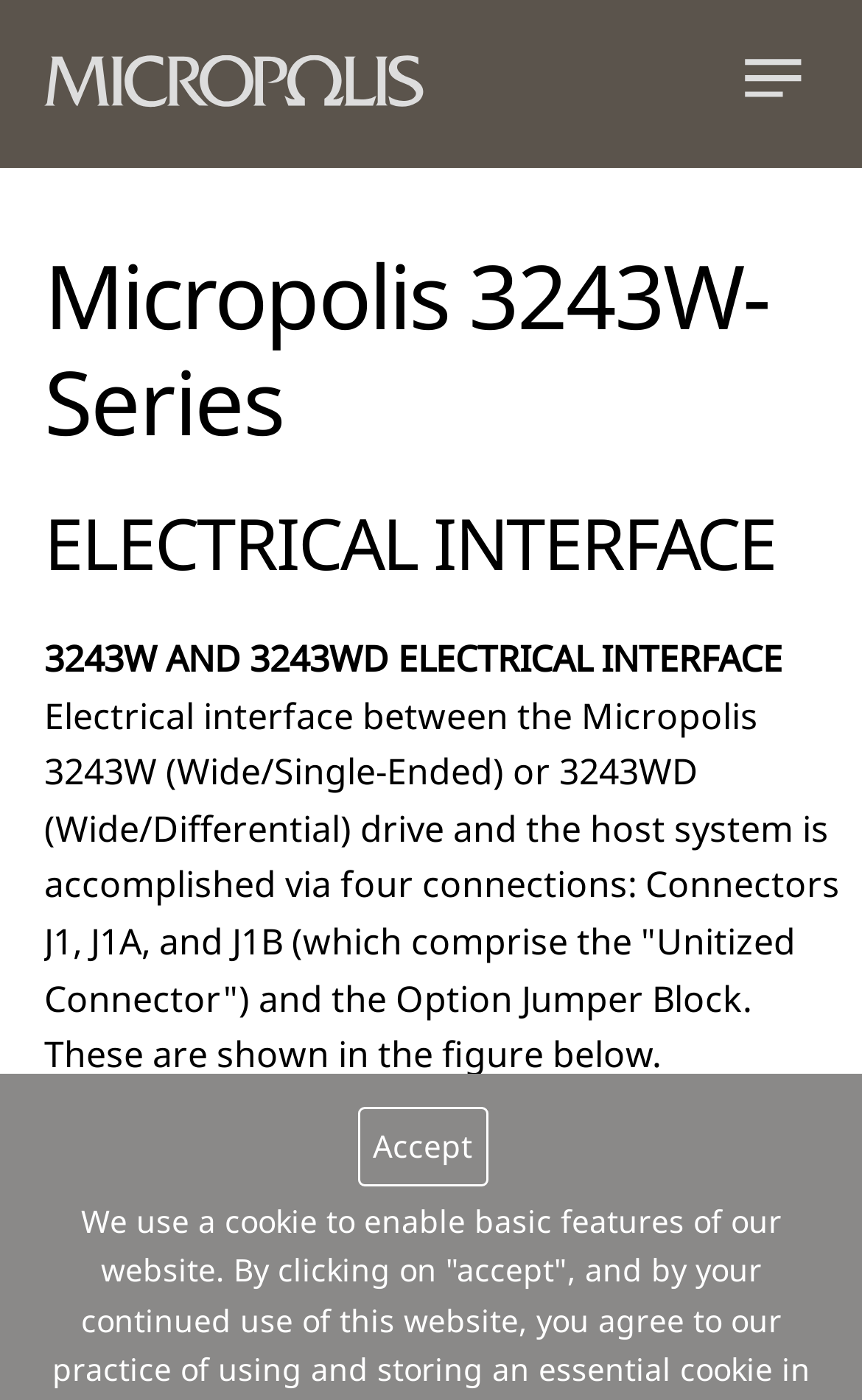Consider the image and give a detailed and elaborate answer to the question: 
What type of drive is the Micropolis 3243W?

The type of drive can be found in the StaticText element, which states 'Electrical interface between the Micropolis 3243W (Wide/Single-Ended) or 3243WD (Wide/Differential) drive and the host system...'. This text indicates that the Micropolis 3243W is a Wide/Single-Ended drive.